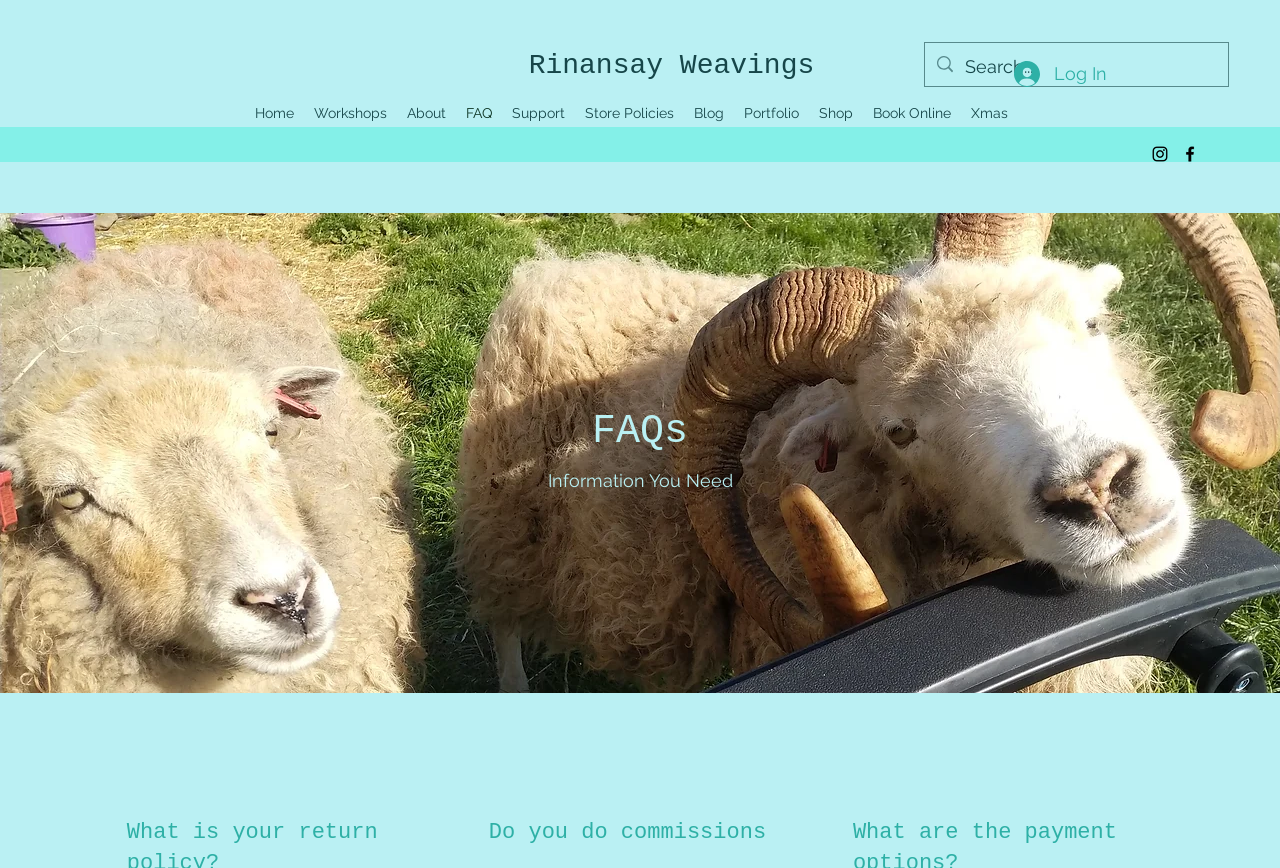Determine the bounding box coordinates for the clickable element to execute this instruction: "Check the Social Bar". Provide the coordinates as four float numbers between 0 and 1, i.e., [left, top, right, bottom].

[0.898, 0.166, 0.938, 0.189]